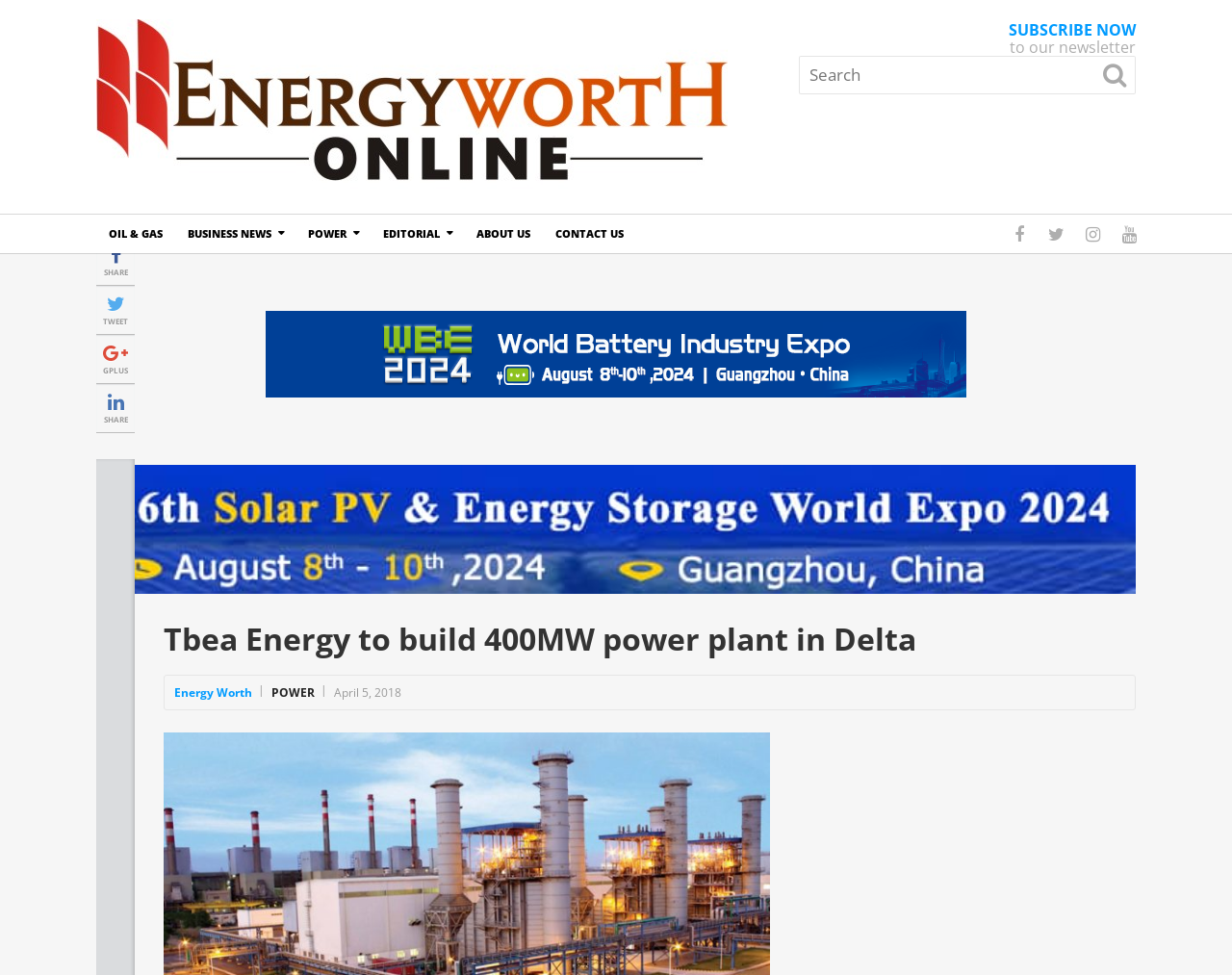Describe in detail what you see on the webpage.

The webpage is about an energy-related news article, specifically about Tbea Energy building a 400MW power plant in Delta. At the top, there is a heading that reads "Energy Worth Online" with an accompanying image. Below this, there is a link to subscribe to a newsletter.

On the top-right side, there is a search box with a magnifying glass icon. To the left of the search box, there are several links to different categories, including "OIL & GAS", "BUSINESS NEWS", "POWER", "EDITORIAL", "ABOUT US", and "CONTACT US". These links are arranged horizontally.

Below the categories, there are four social media links, represented by icons, and a figure with a link. Further down, there is another figure with a link.

The main article title, "Tbea Energy to build 400MW power plant in Delta", is displayed prominently in the middle of the page. Below the title, there are links to "Energy Worth" and "POWER", as well as a date, "April 5, 2018".